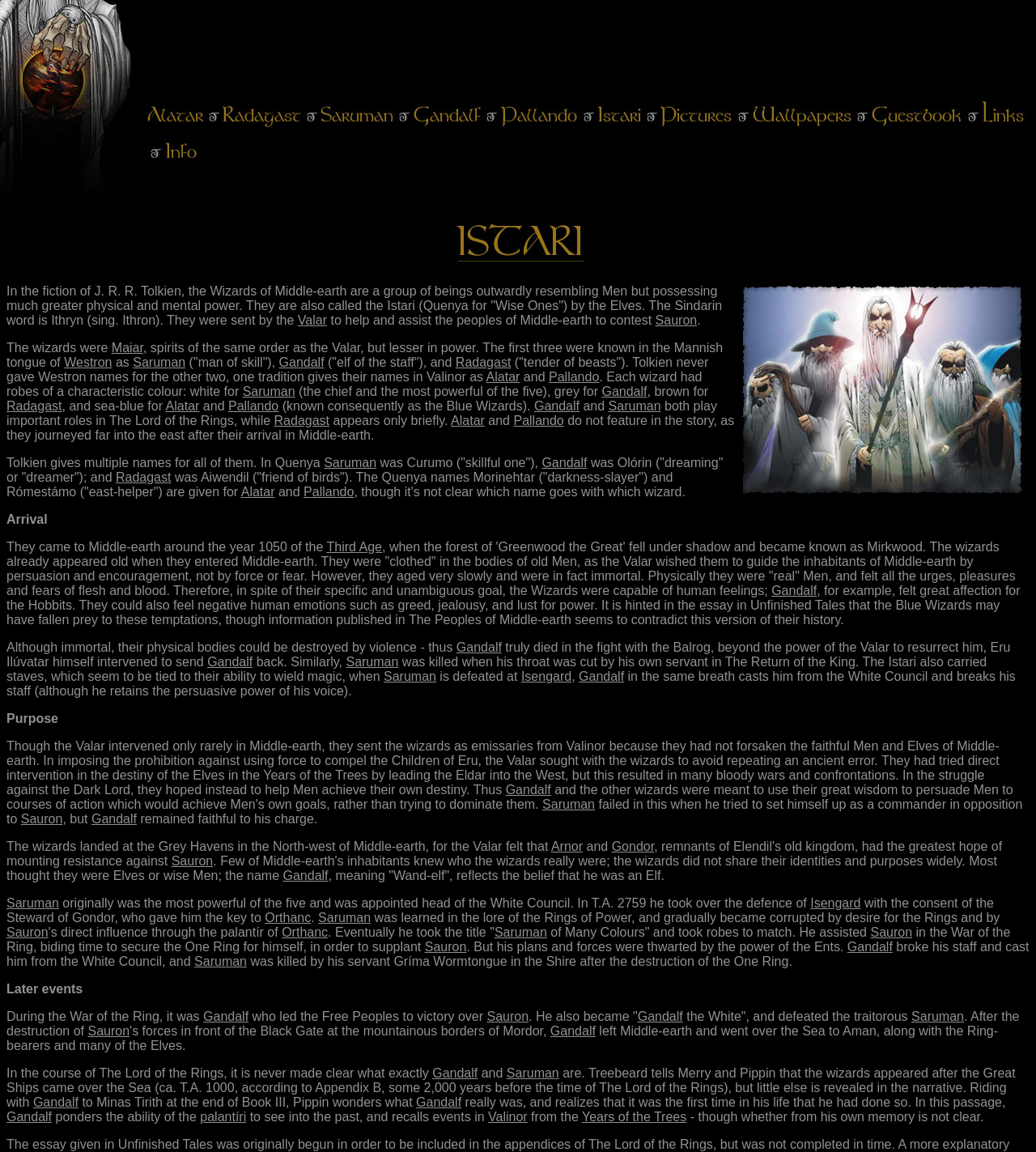Find the bounding box coordinates of the clickable region needed to perform the following instruction: "Search for something". The coordinates should be provided as four float numbers between 0 and 1, i.e., [left, top, right, bottom].

None